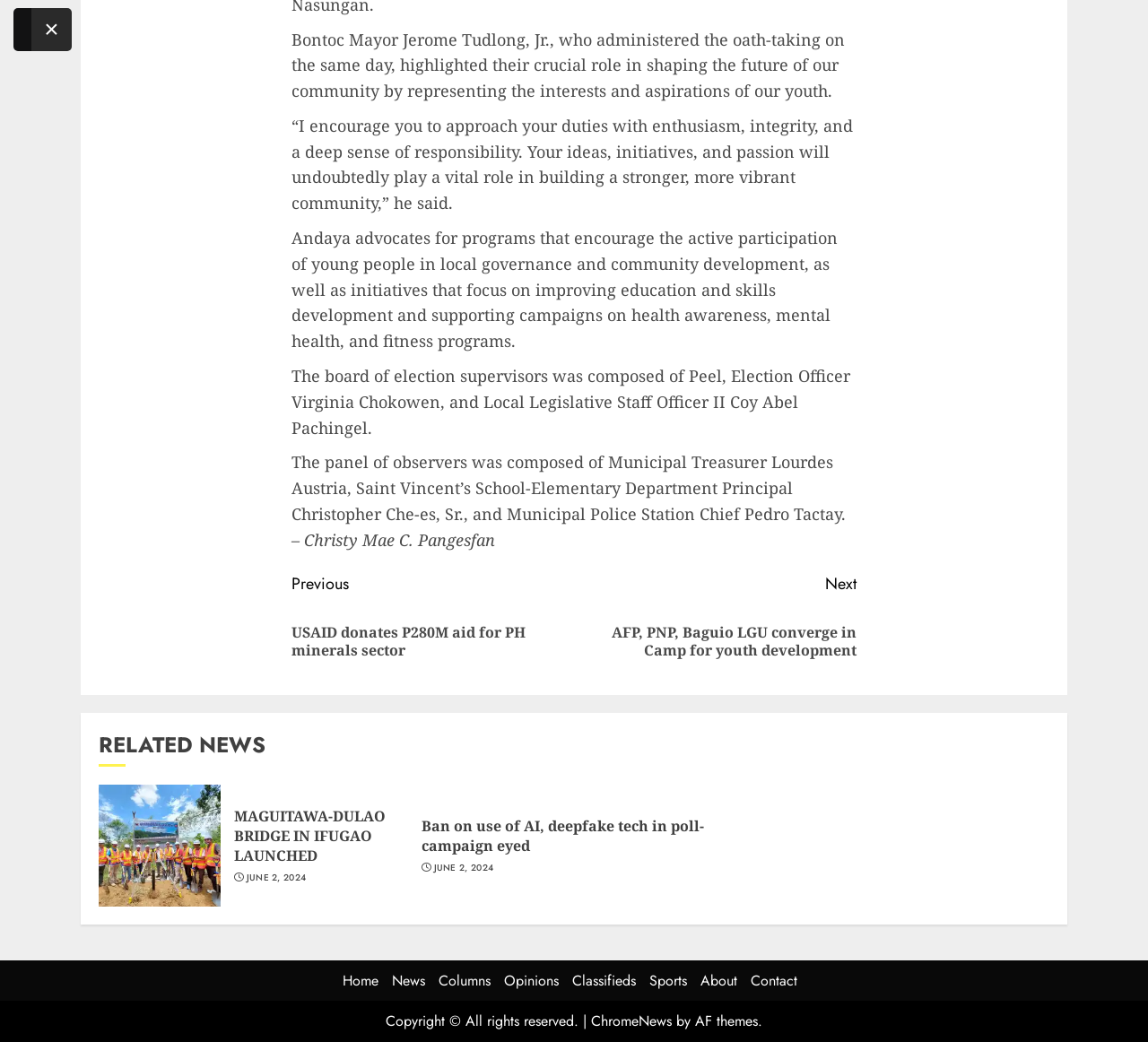Determine the bounding box coordinates of the clickable region to execute the instruction: "Click Continue Reading". The coordinates should be four float numbers between 0 and 1, denoted as [left, top, right, bottom].

[0.254, 0.539, 0.746, 0.65]